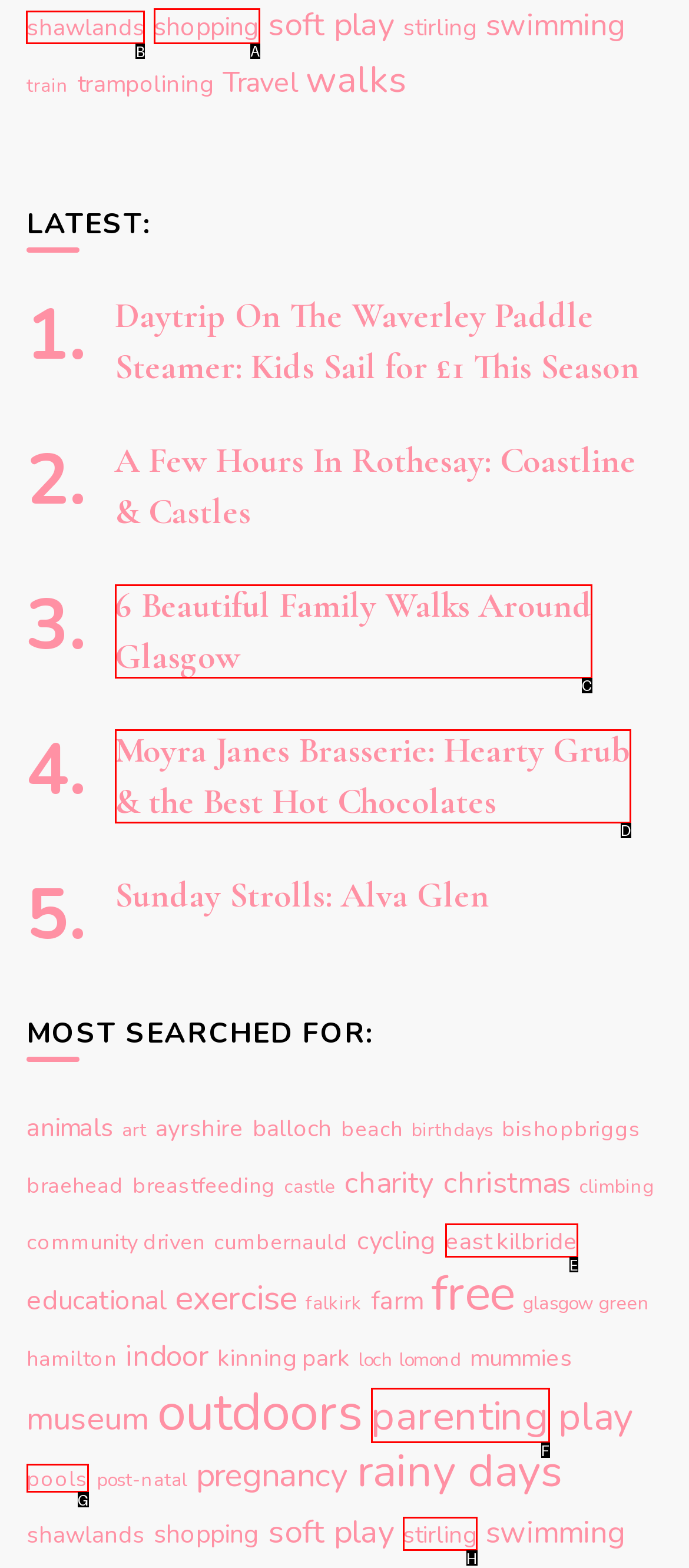Choose the HTML element you need to click to achieve the following task: Visit 'shawlands' page
Respond with the letter of the selected option from the given choices directly.

B